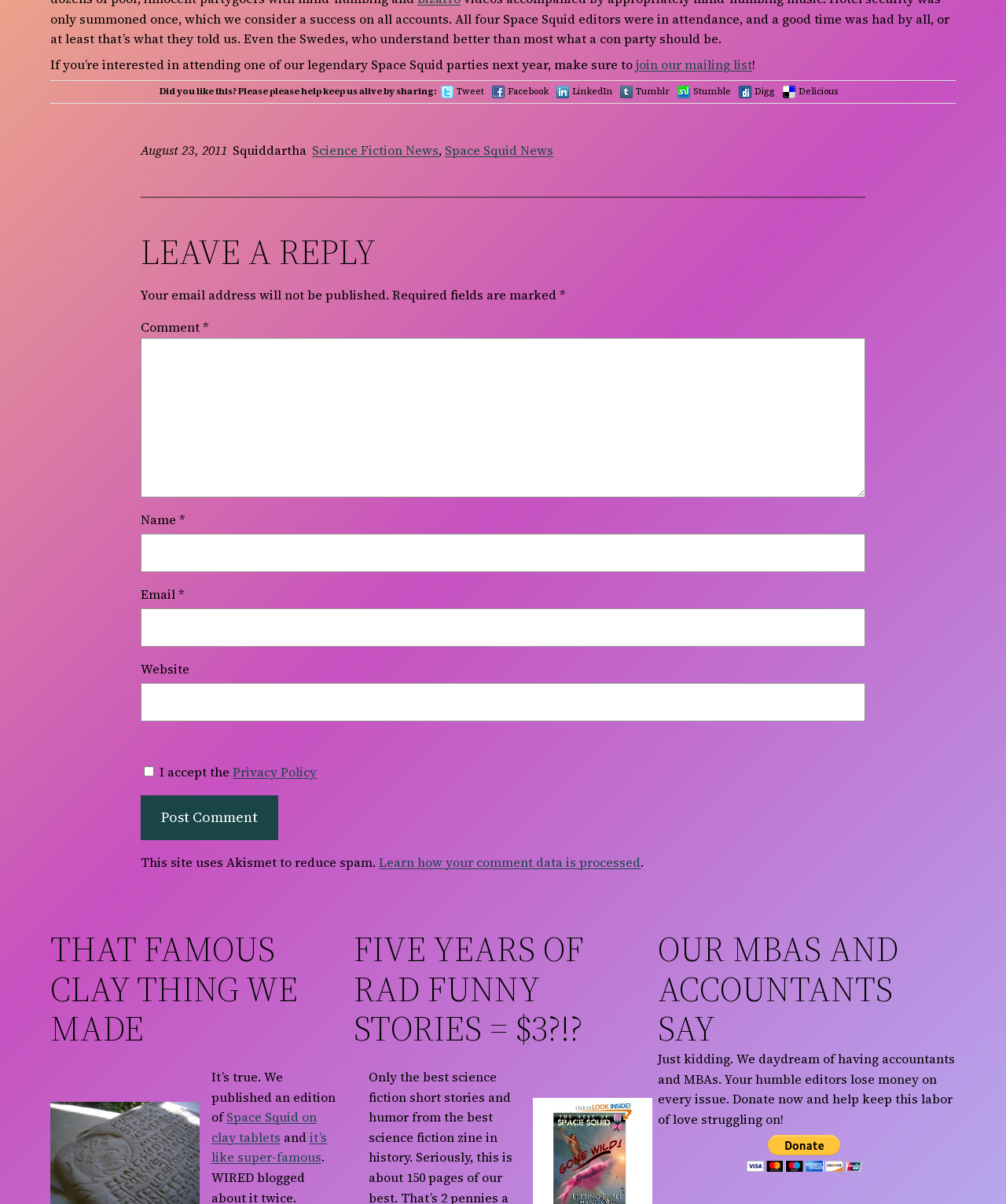Given the element description: "Privacy Policy", predict the bounding box coordinates of this UI element. The coordinates must be four float numbers between 0 and 1, given as [left, top, right, bottom].

[0.231, 0.634, 0.315, 0.648]